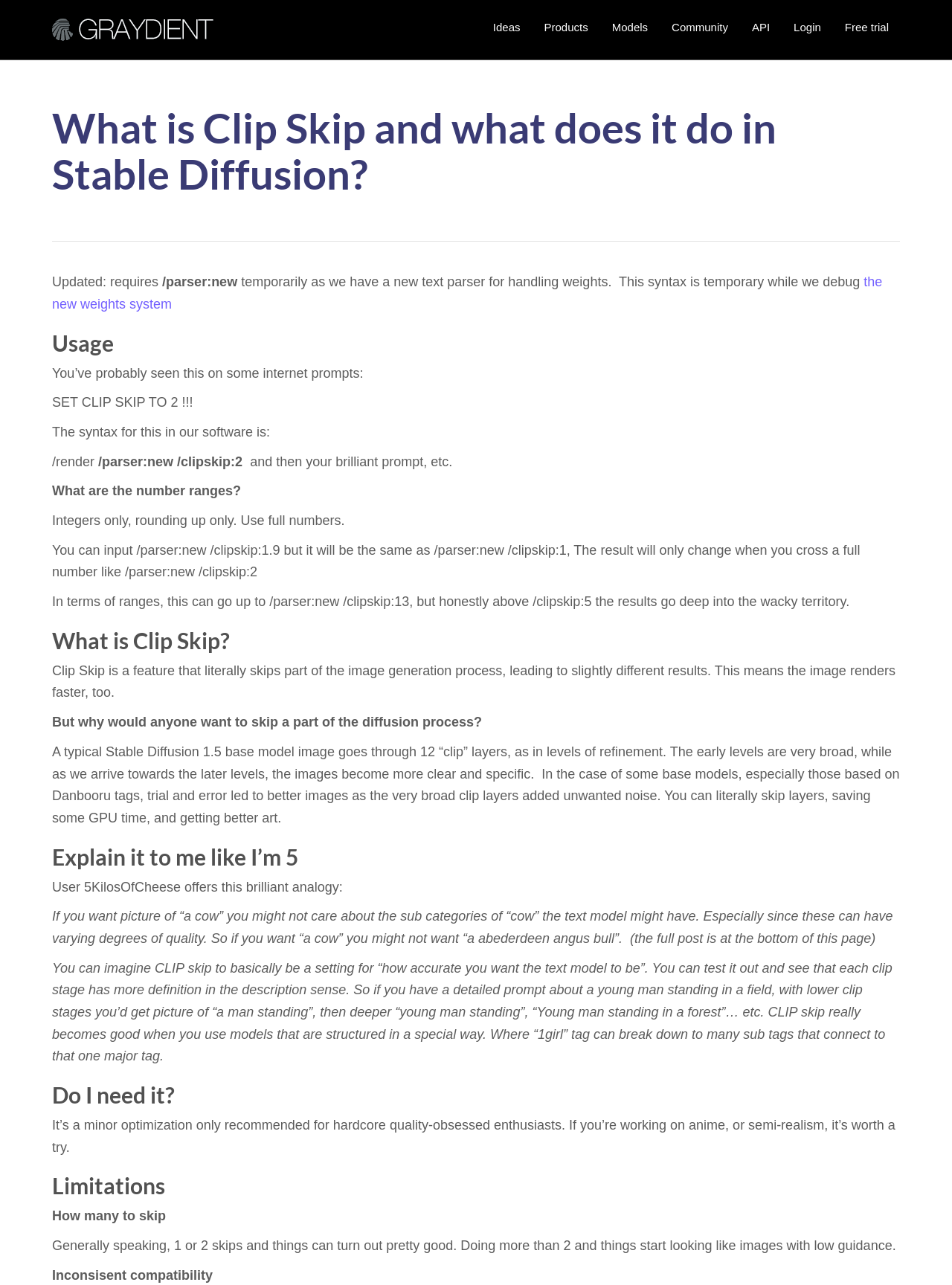Please determine the bounding box coordinates of the element's region to click in order to carry out the following instruction: "Click on the 'Login' link". The coordinates should be four float numbers between 0 and 1, i.e., [left, top, right, bottom].

[0.834, 0.007, 0.862, 0.036]